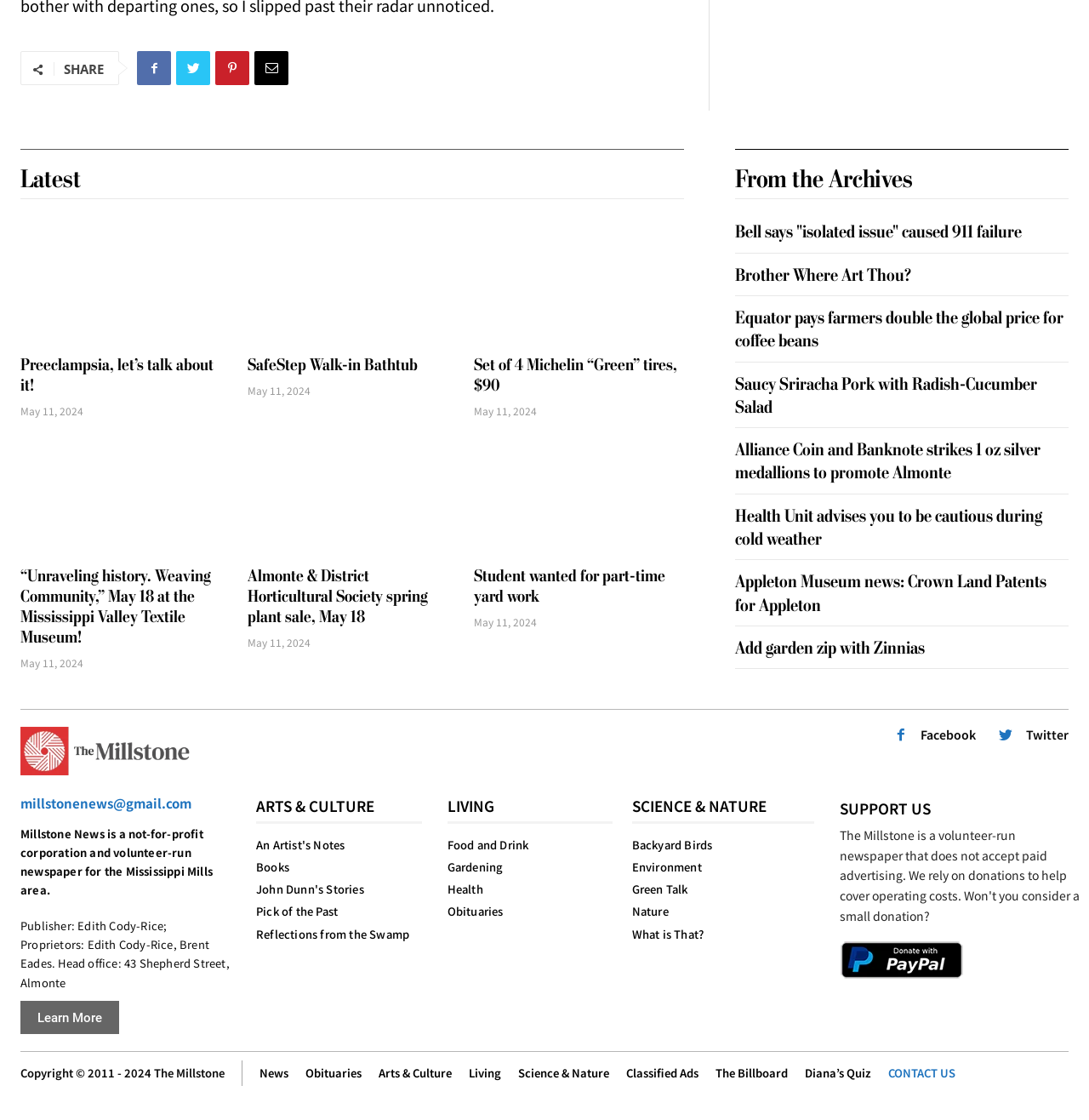Locate the bounding box for the described UI element: "Diana’s Quiz". Ensure the coordinates are four float numbers between 0 and 1, formatted as [left, top, right, bottom].

[0.739, 0.951, 0.8, 0.965]